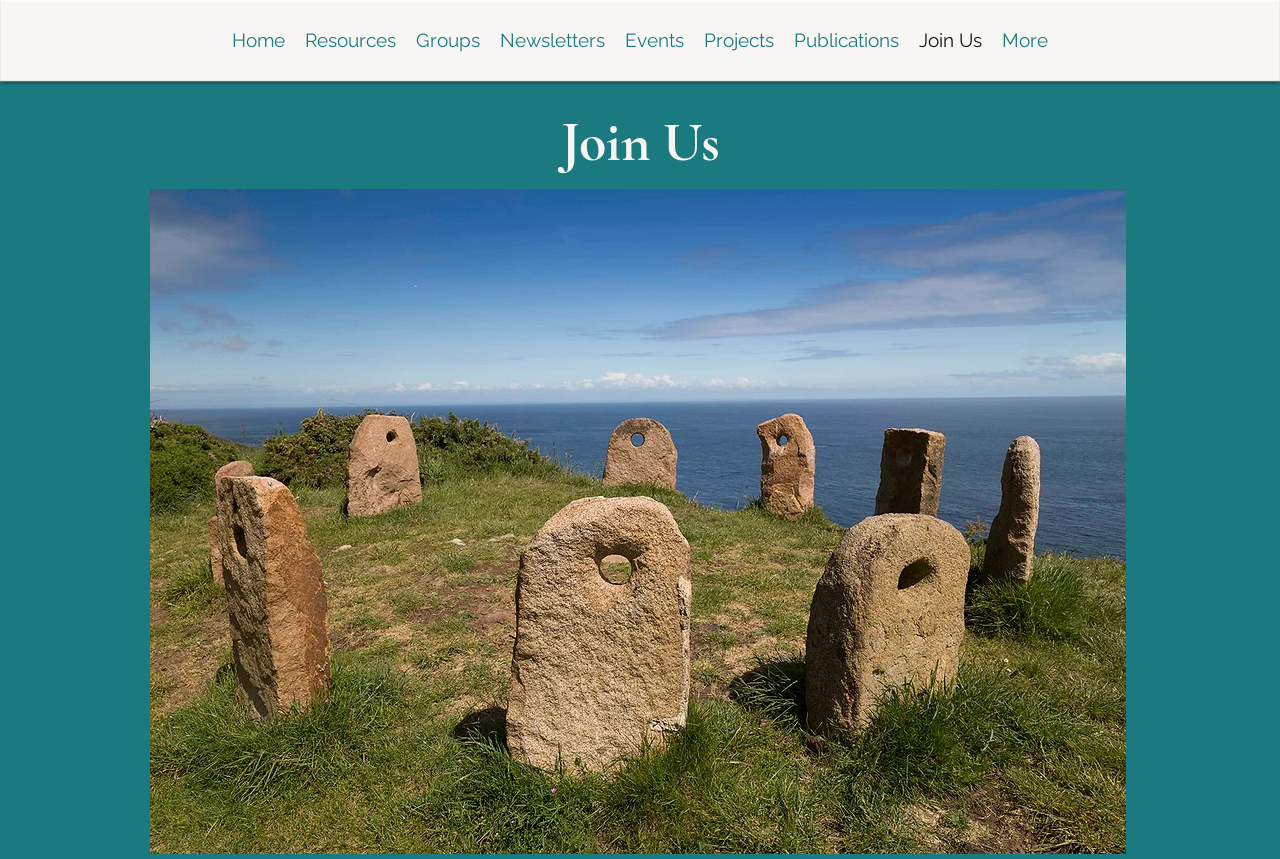Determine the bounding box coordinates of the clickable region to carry out the instruction: "check newsletters".

[0.383, 0.014, 0.48, 0.079]